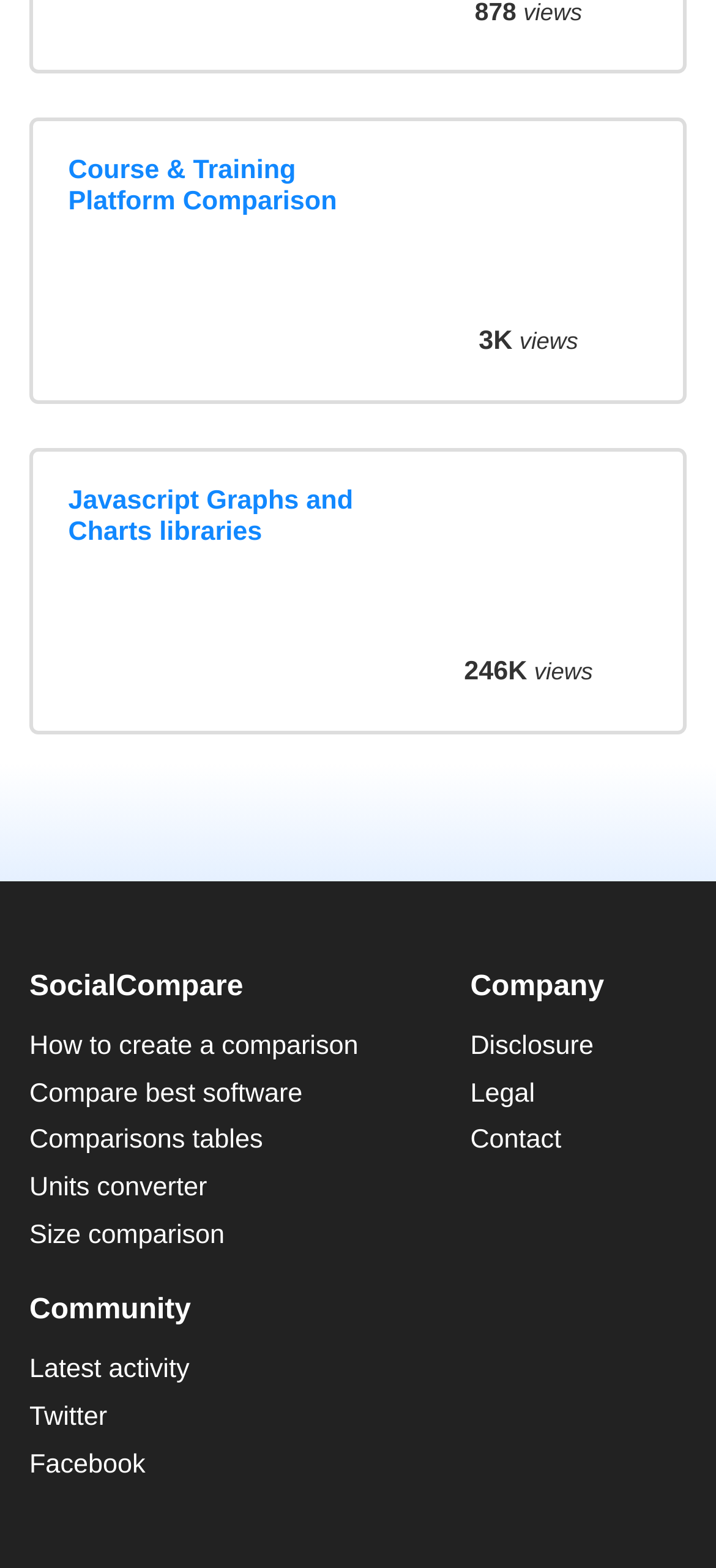Please identify the bounding box coordinates of the element that needs to be clicked to perform the following instruction: "View Javascript Graphs and Charts libraries".

[0.095, 0.311, 0.53, 0.351]